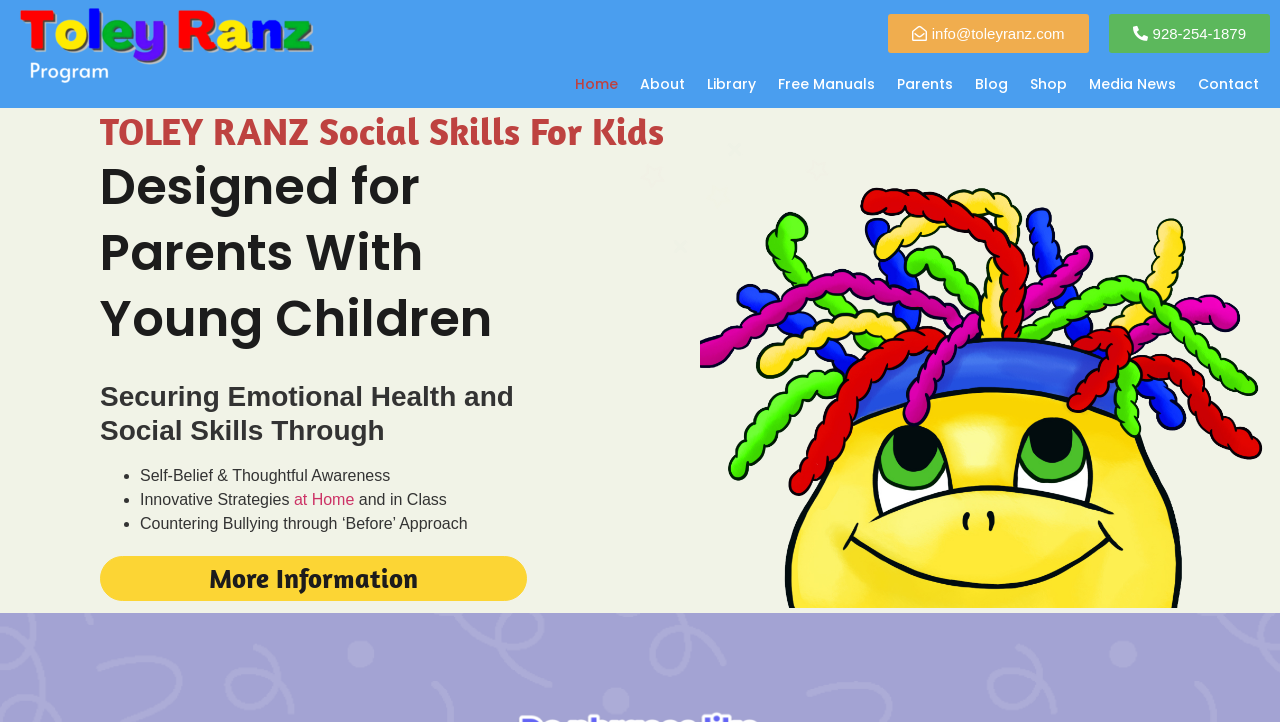Determine the bounding box coordinates of the target area to click to execute the following instruction: "Click the 'Contact' link."

[0.927, 0.1, 0.992, 0.131]